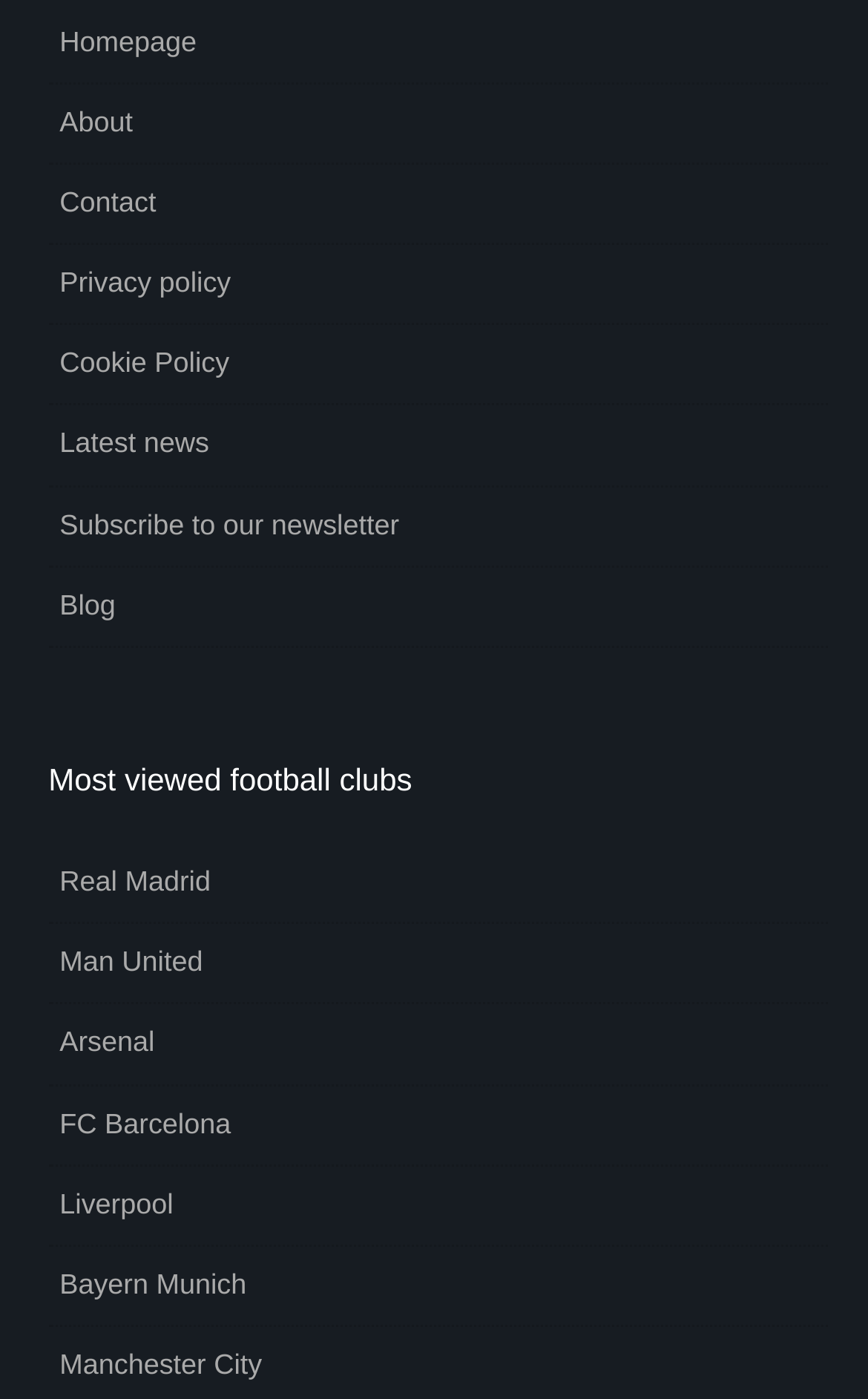Could you please study the image and provide a detailed answer to the question:
What is the first football club listed?

I looked at the links below the 'Most viewed football clubs' text and found that the first link is 'Real Madrid'.